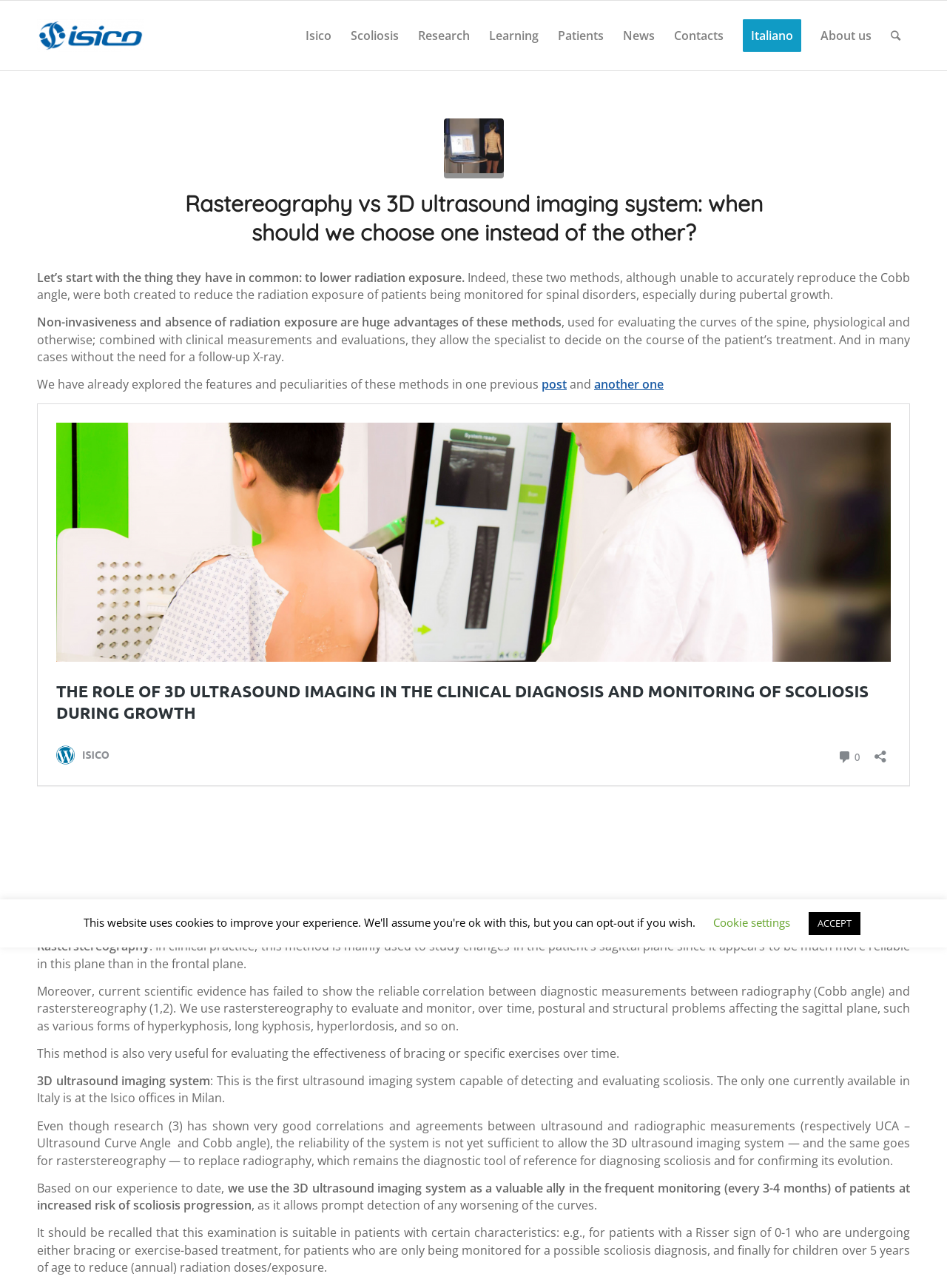Locate the bounding box coordinates of the area where you should click to accomplish the instruction: "Read the article about Rastereography vs 3D ultrasound imaging system".

[0.195, 0.147, 0.805, 0.191]